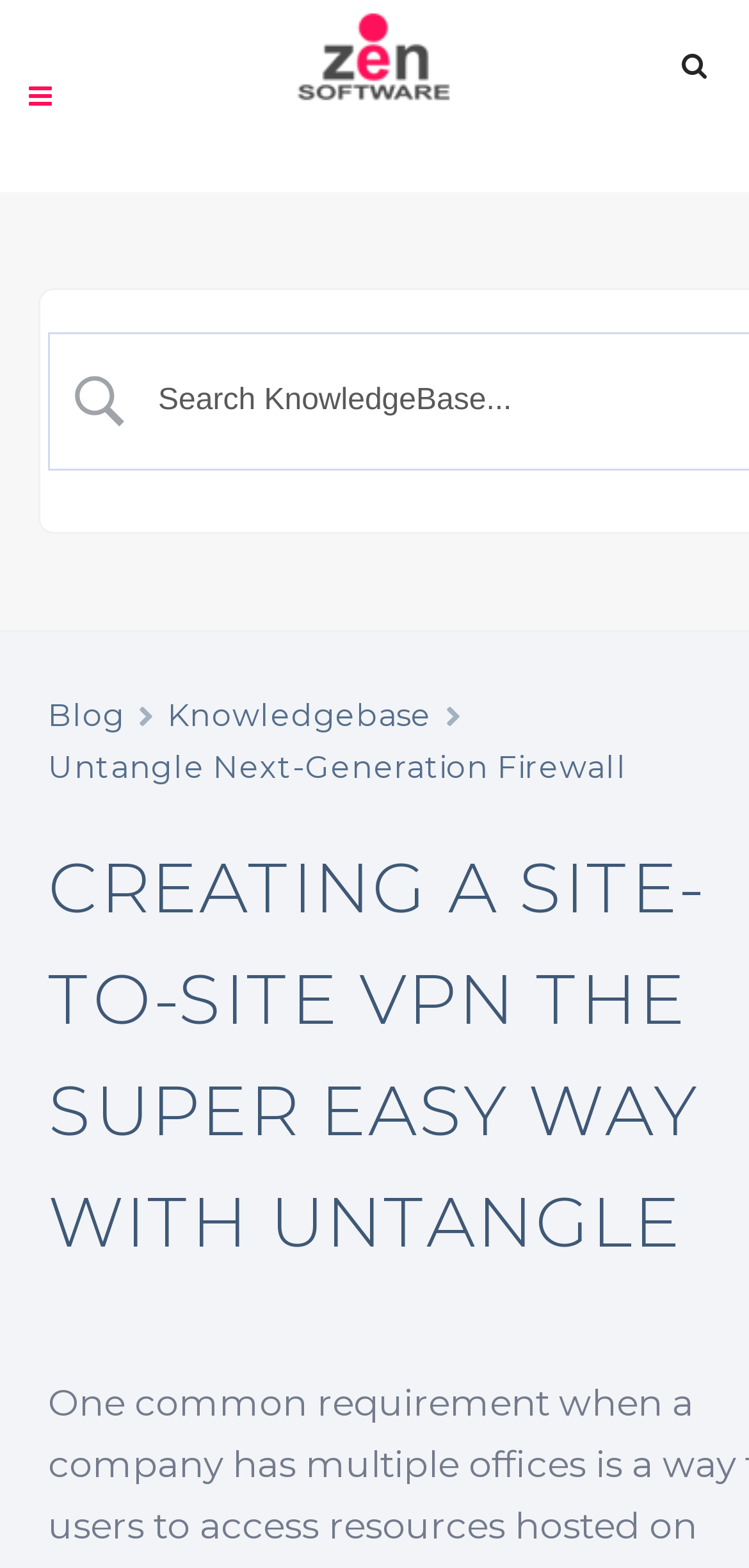Find the UI element described as: "name="s" placeholder="Search"" and predict its bounding box coordinates. Ensure the coordinates are four float numbers between 0 and 1, [left, top, right, bottom].

[0.115, 0.066, 0.808, 0.09]